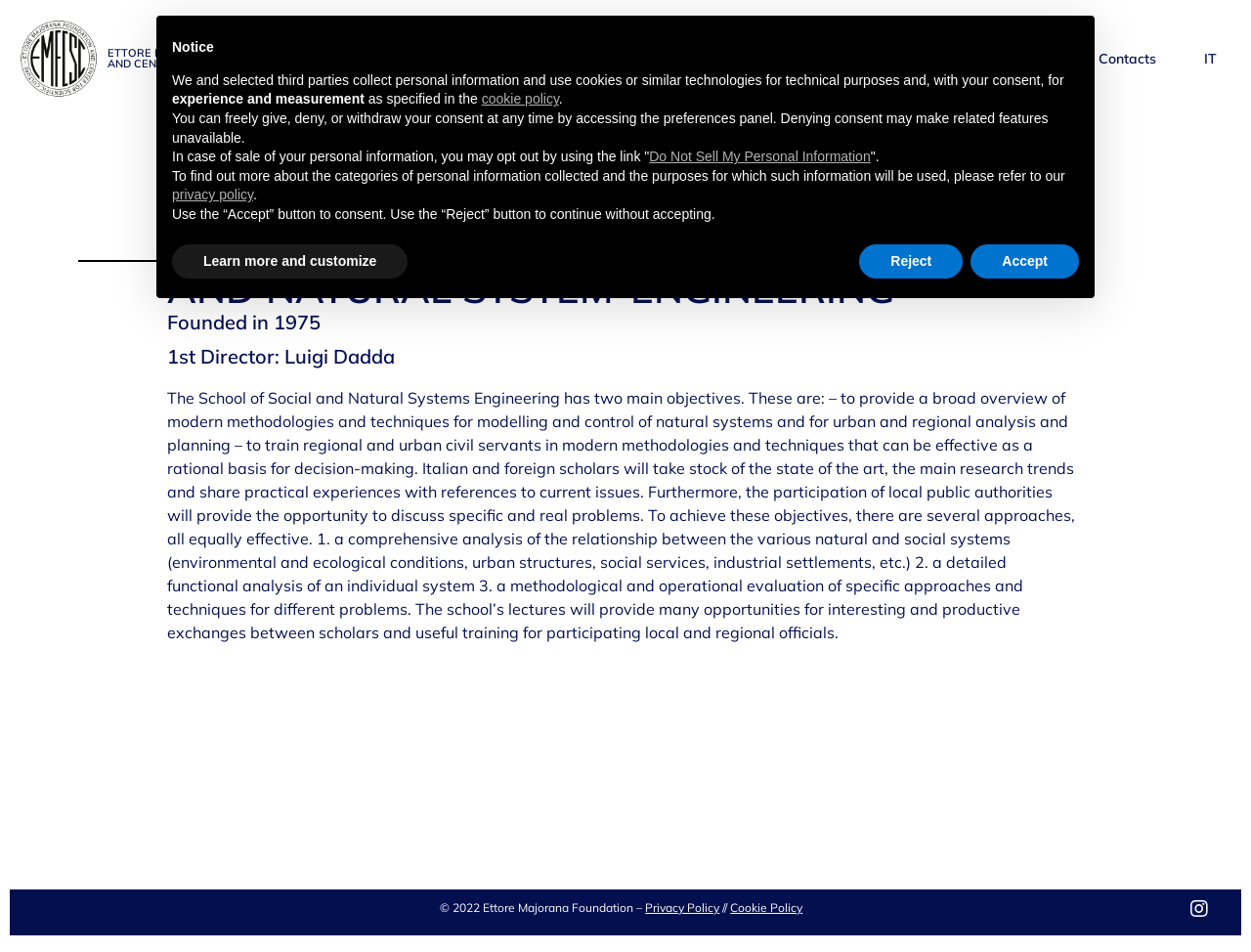Please provide a one-word or phrase answer to the question: 
What is the year the school was founded?

1975